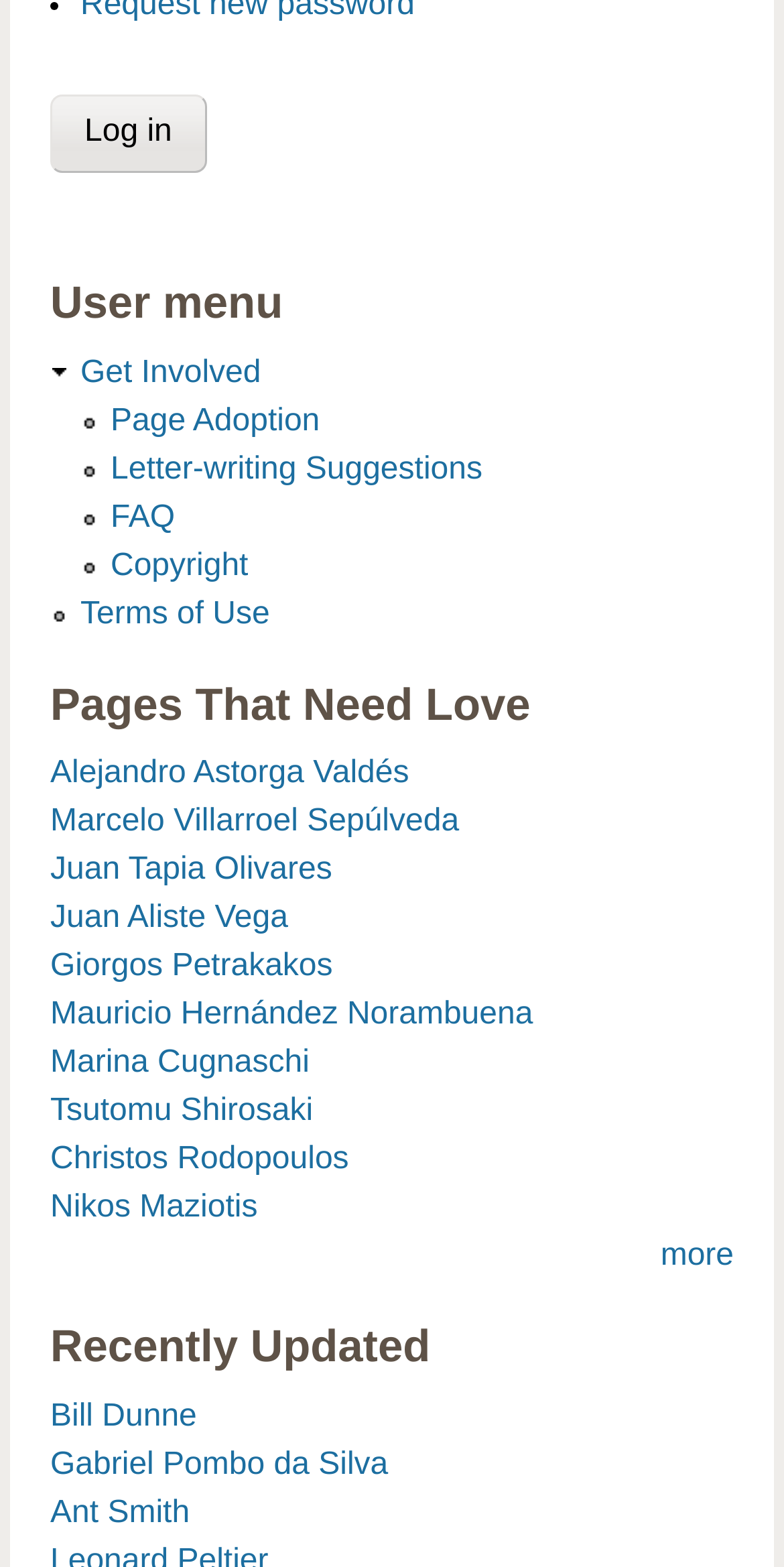Locate the bounding box coordinates of the area that needs to be clicked to fulfill the following instruction: "See more recently updated pages". The coordinates should be in the format of four float numbers between 0 and 1, namely [left, top, right, bottom].

[0.842, 0.791, 0.936, 0.813]